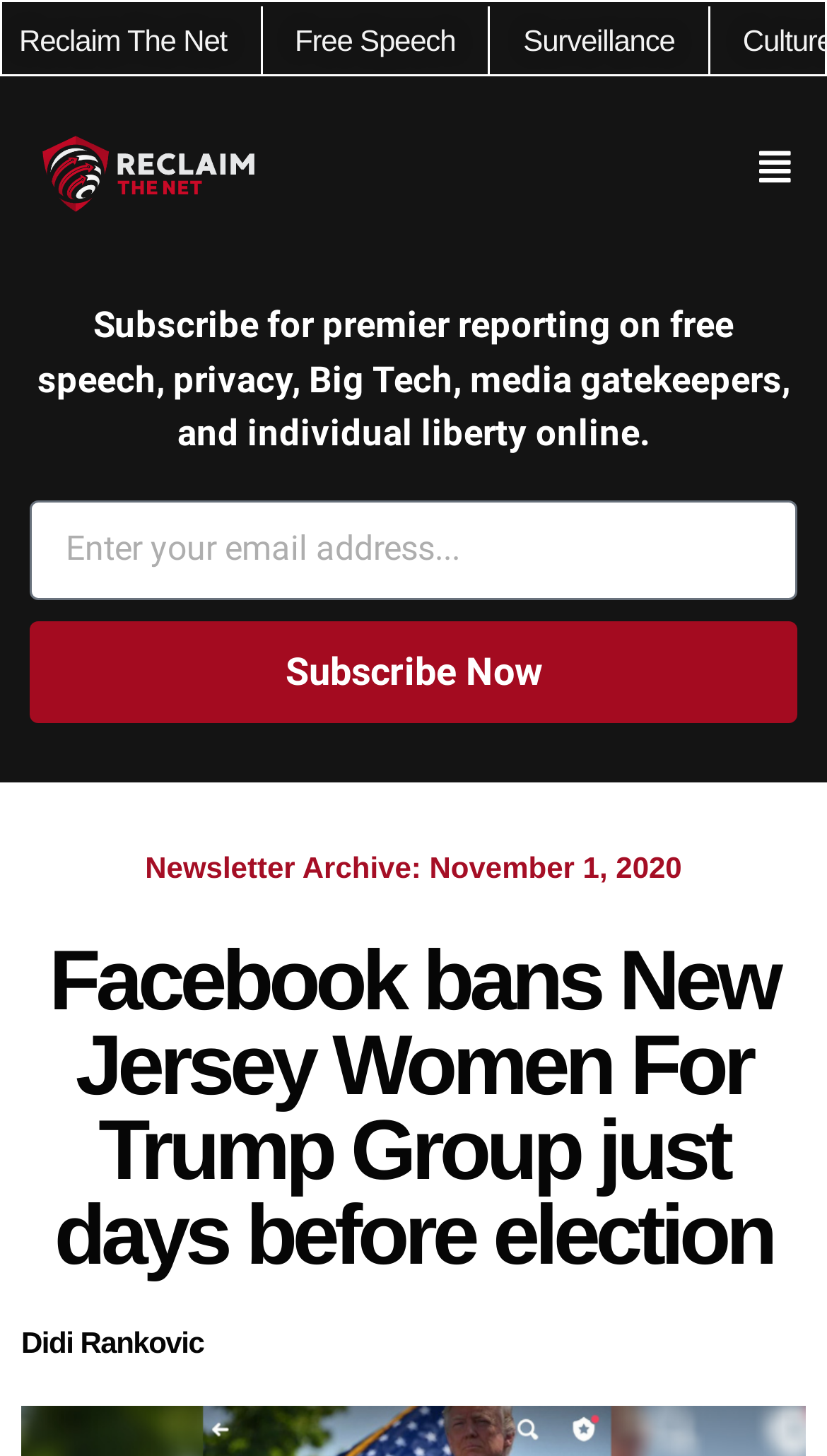Based on the visual content of the image, answer the question thoroughly: What is the purpose of the textbox?

The textbox is labeled 'Email' and is required, indicating that it is used to input an email address, likely for subscription or newsletter purposes.